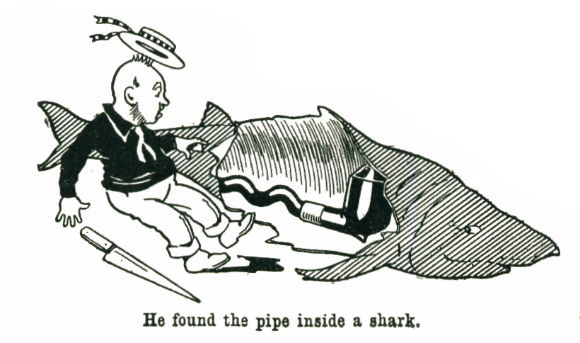What is the shark rendered in?
Provide a well-explained and detailed answer to the question.

The shark in the illustration is rendered in a cartoonish style, which is mentioned in the caption. This style adds to the surreal and humorous nature of the scene, making it more playful and whimsical.